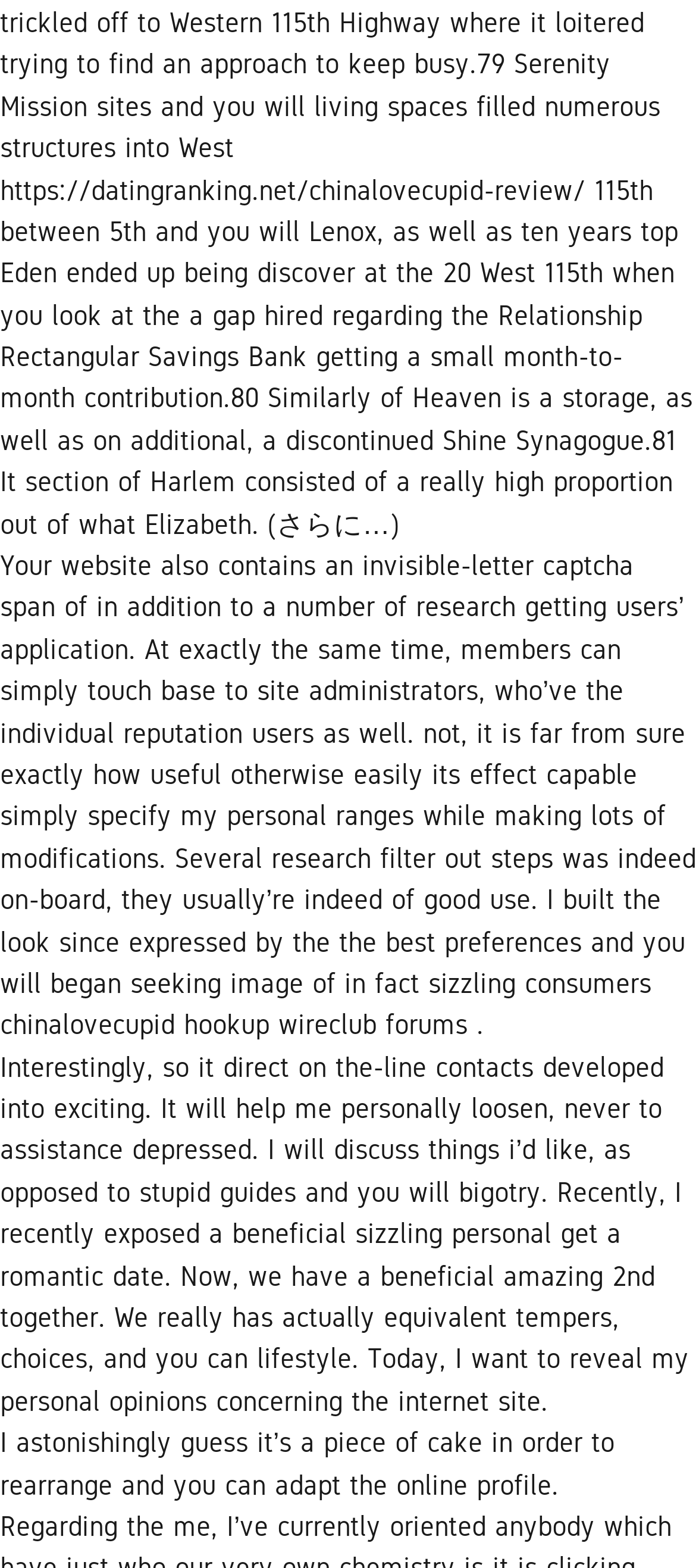What is the location mentioned in the text?
Give a one-word or short phrase answer based on the image.

115th between 5th and Lenox